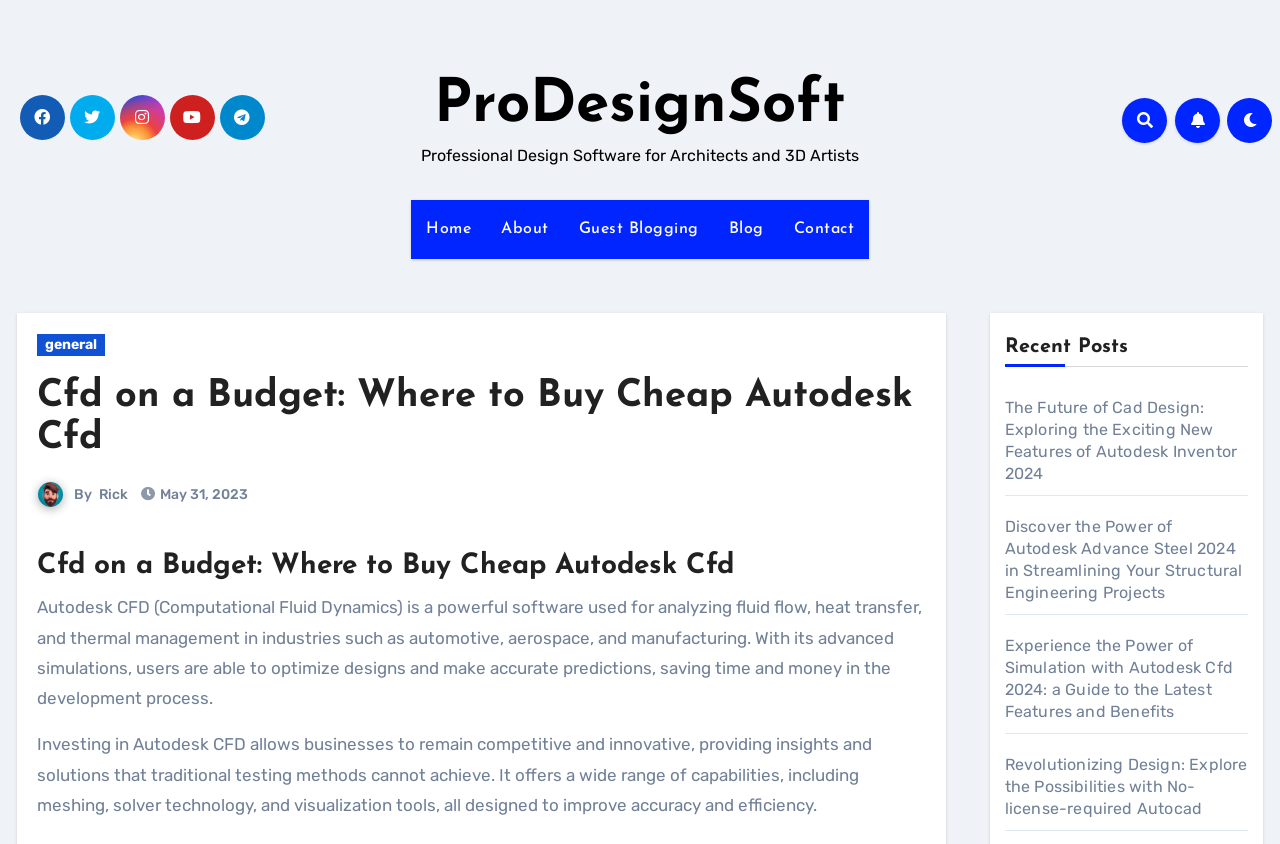Provide a comprehensive caption for the webpage.

The webpage is about Autodesk CFD software, specifically discussing its benefits and features. At the top left, there are six social media links, followed by a link to the website's name, "ProDesignSoft", and a tagline "Professional Design Software for Architects and 3D Artists". 

Below this, there is a navigation menu with links to "Home", "About", "Guest Blogging", "Blog", and "Contact". On the right side of the navigation menu, there are two more social media links.

The main content of the webpage starts with a heading "Cfd on a Budget: Where to Buy Cheap Autodesk Cfd", followed by a link to the same title. Below this, there is a brief introduction to the author, "Rick", and the date "May 31, 2023".

The main article discusses the benefits of Autodesk CFD software, including its ability to analyze fluid flow, heat transfer, and thermal management in various industries. It also highlights the software's advanced simulations, which enable users to optimize designs and make accurate predictions, saving time and money in the development process.

Further down, there is a section titled "Recent Posts", which lists four links to other articles related to Autodesk software, including Autodesk Inventor 2024, Autodesk Advance Steel 2024, Autodesk Cfd 2024, and Autocad.